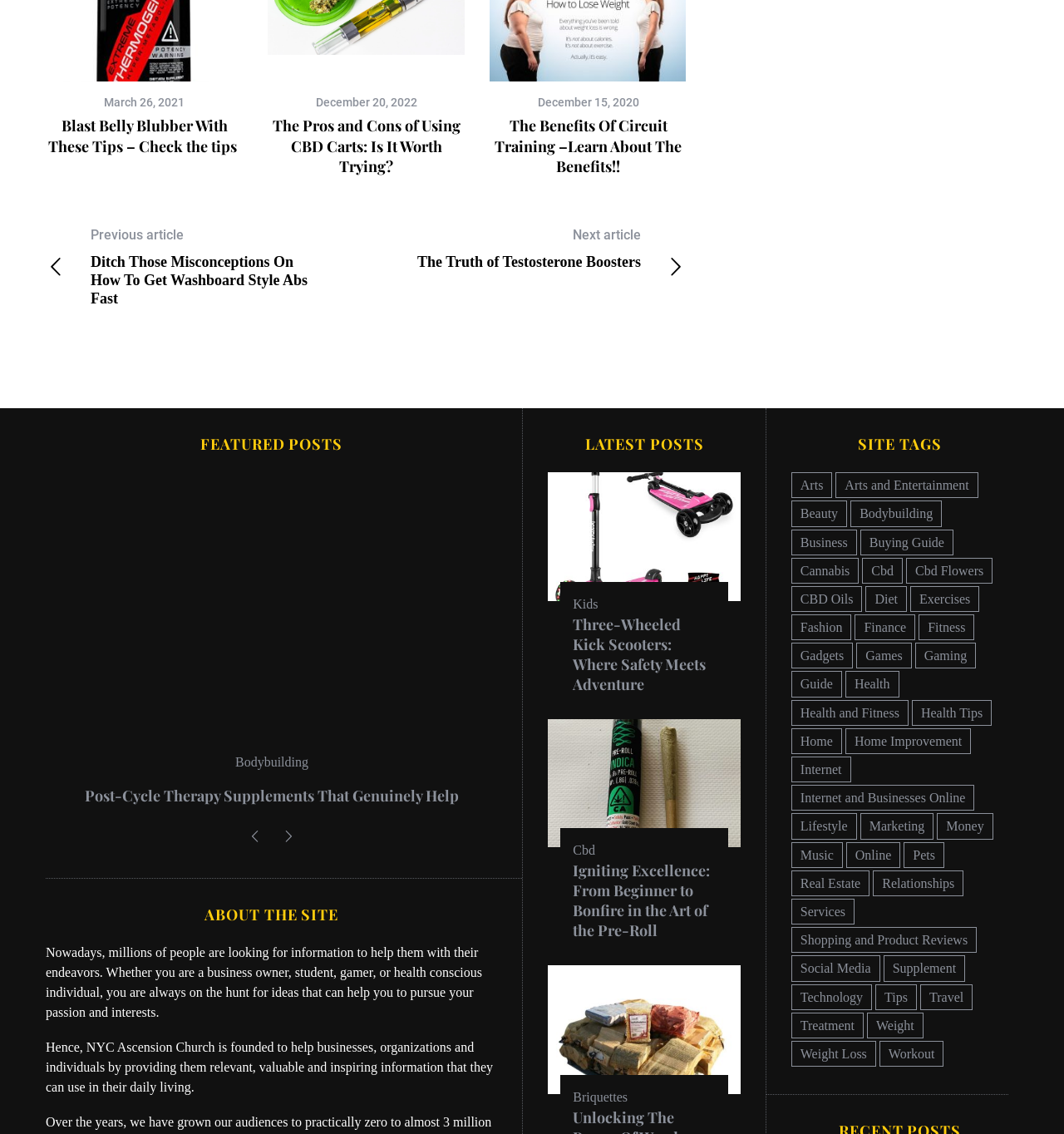Identify the bounding box coordinates of the element that should be clicked to fulfill this task: "Click on the 'Cbd' tag". The coordinates should be provided as four float numbers between 0 and 1, i.e., [left, top, right, bottom].

[0.539, 0.744, 0.559, 0.756]